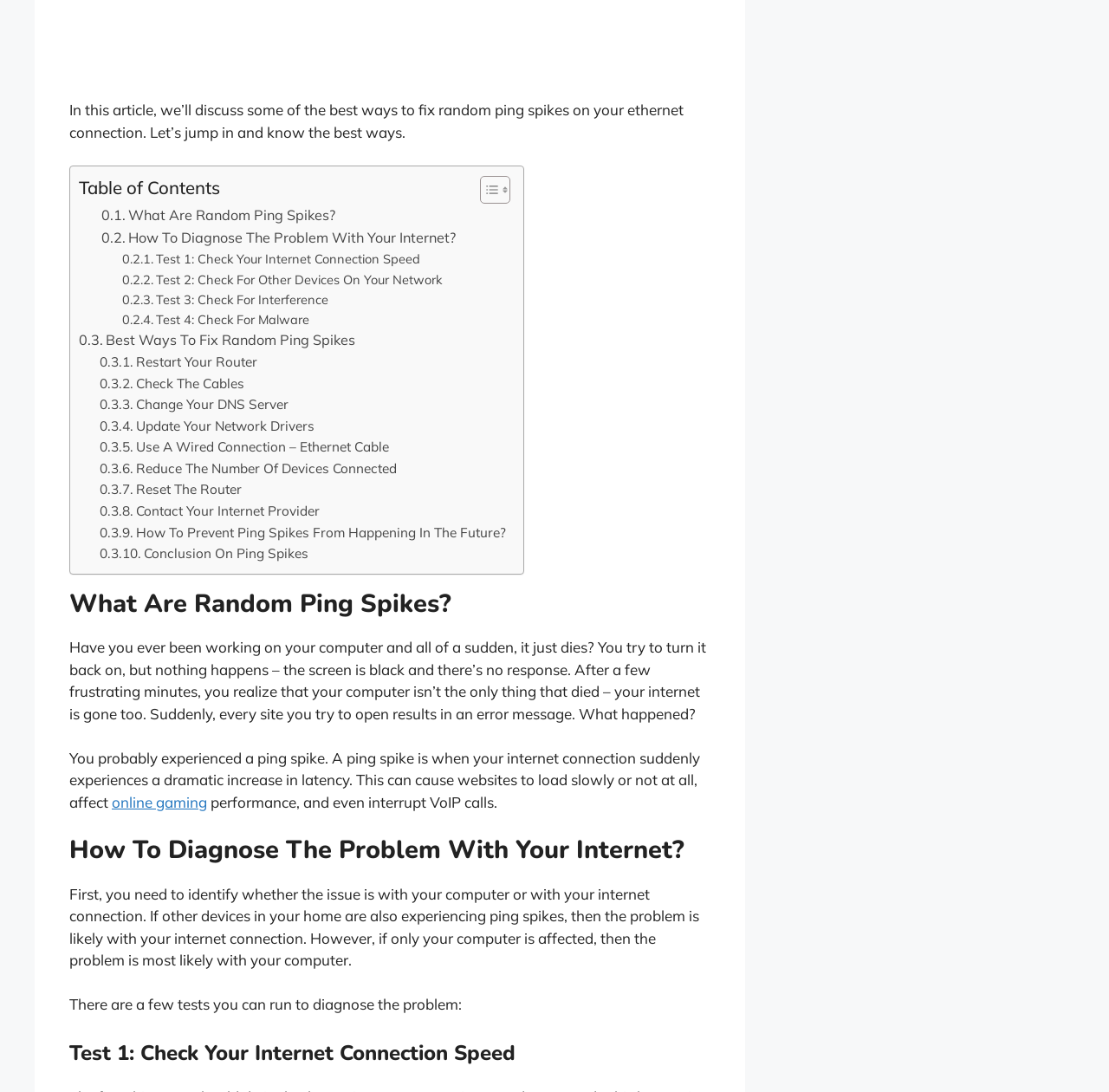Kindly determine the bounding box coordinates of the area that needs to be clicked to fulfill this instruction: "Read What Are Random Ping Spikes?".

[0.091, 0.187, 0.302, 0.208]